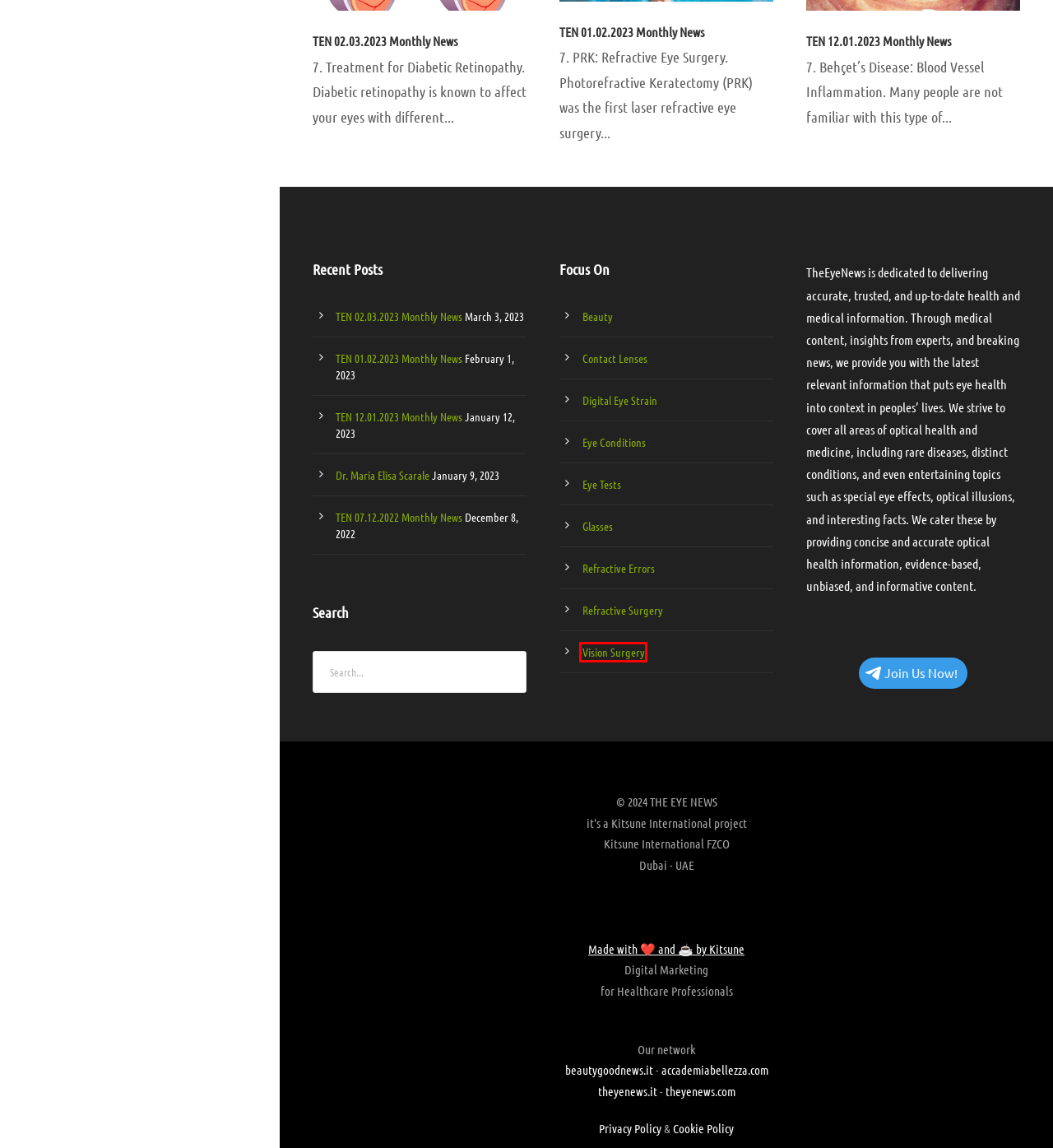You have been given a screenshot of a webpage, where a red bounding box surrounds a UI element. Identify the best matching webpage description for the page that loads after the element in the bounding box is clicked. Options include:
A. Ophthalmologist Torino and Milano - Alberto Bellone
B. Chirurgia plastica e medicina estetica | BeuatyGoodNews.it
C. Eye Tests - The Eye News - Your Daily Dose of Eye Topics
D. Home Filipino - The Eye News
E. Contact Lenses - The Eye News - Your Daily Dose of Eye Topics
F. The Eye News
G. TEN 07.12.2022 Monthly News - Eye Health - The Eye News
H. Vision Surgery - The Eye News - Your Daily Dose of Eye Topics

H